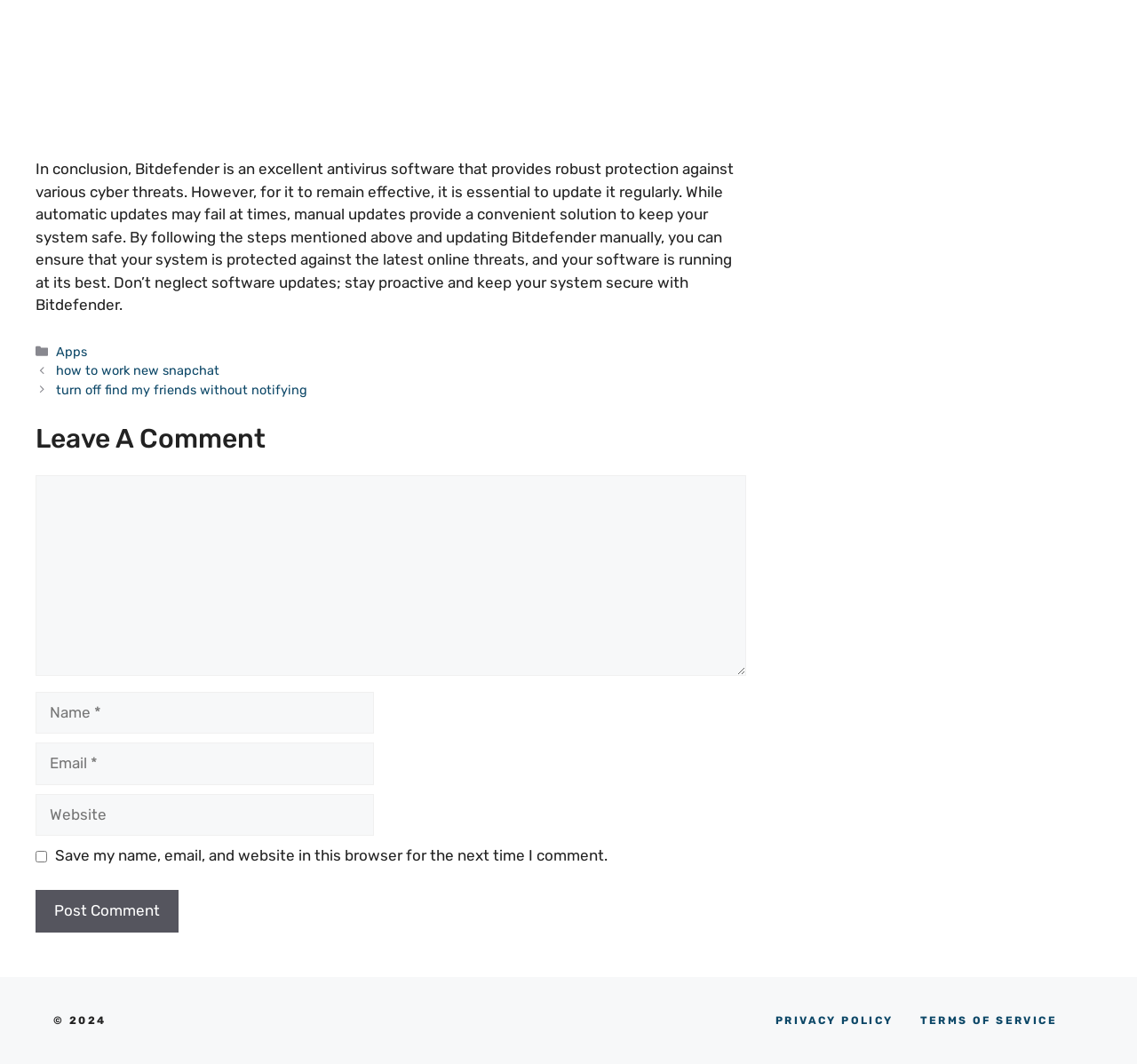Determine the bounding box coordinates for the clickable element to execute this instruction: "Click the 'Send' button". Provide the coordinates as four float numbers between 0 and 1, i.e., [left, top, right, bottom].

None